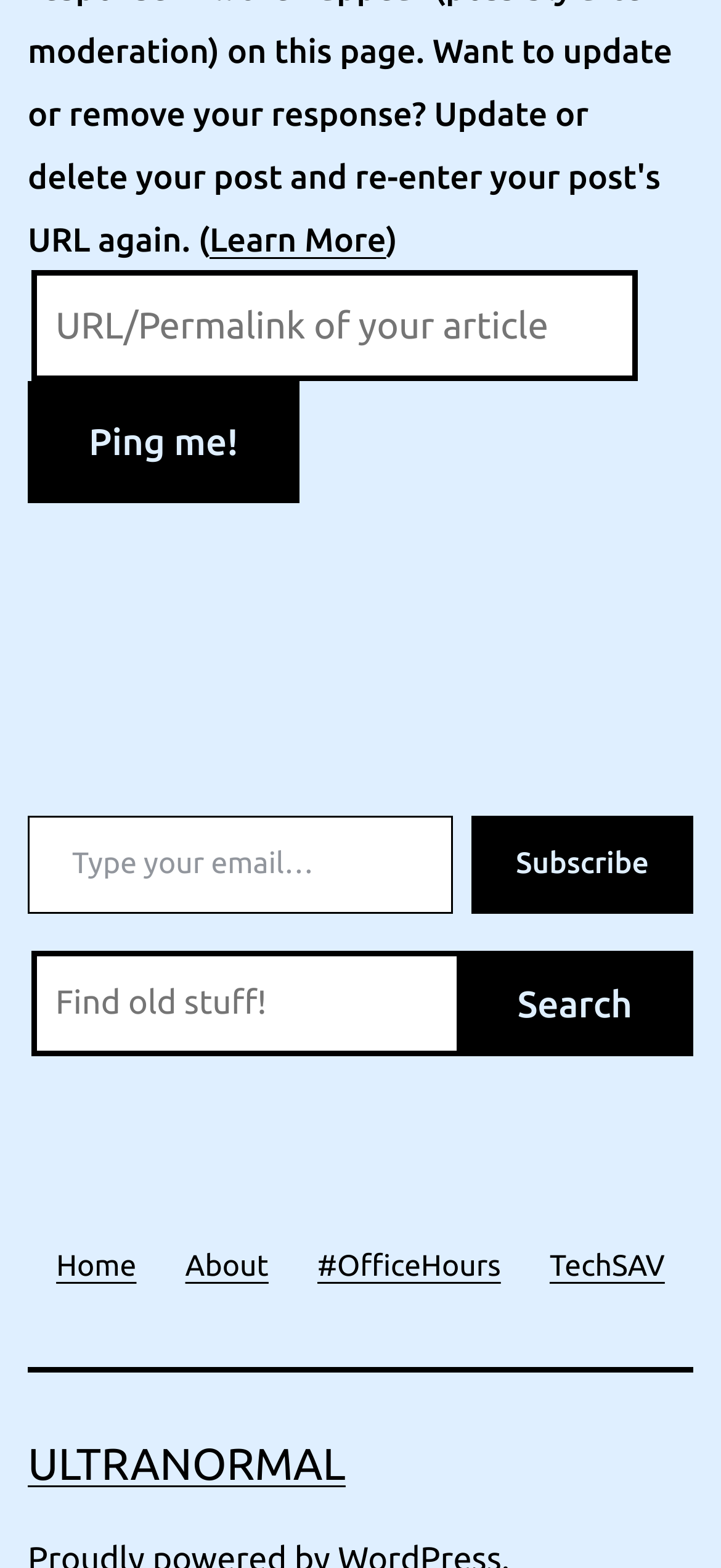Please pinpoint the bounding box coordinates for the region I should click to adhere to this instruction: "Switch language".

None